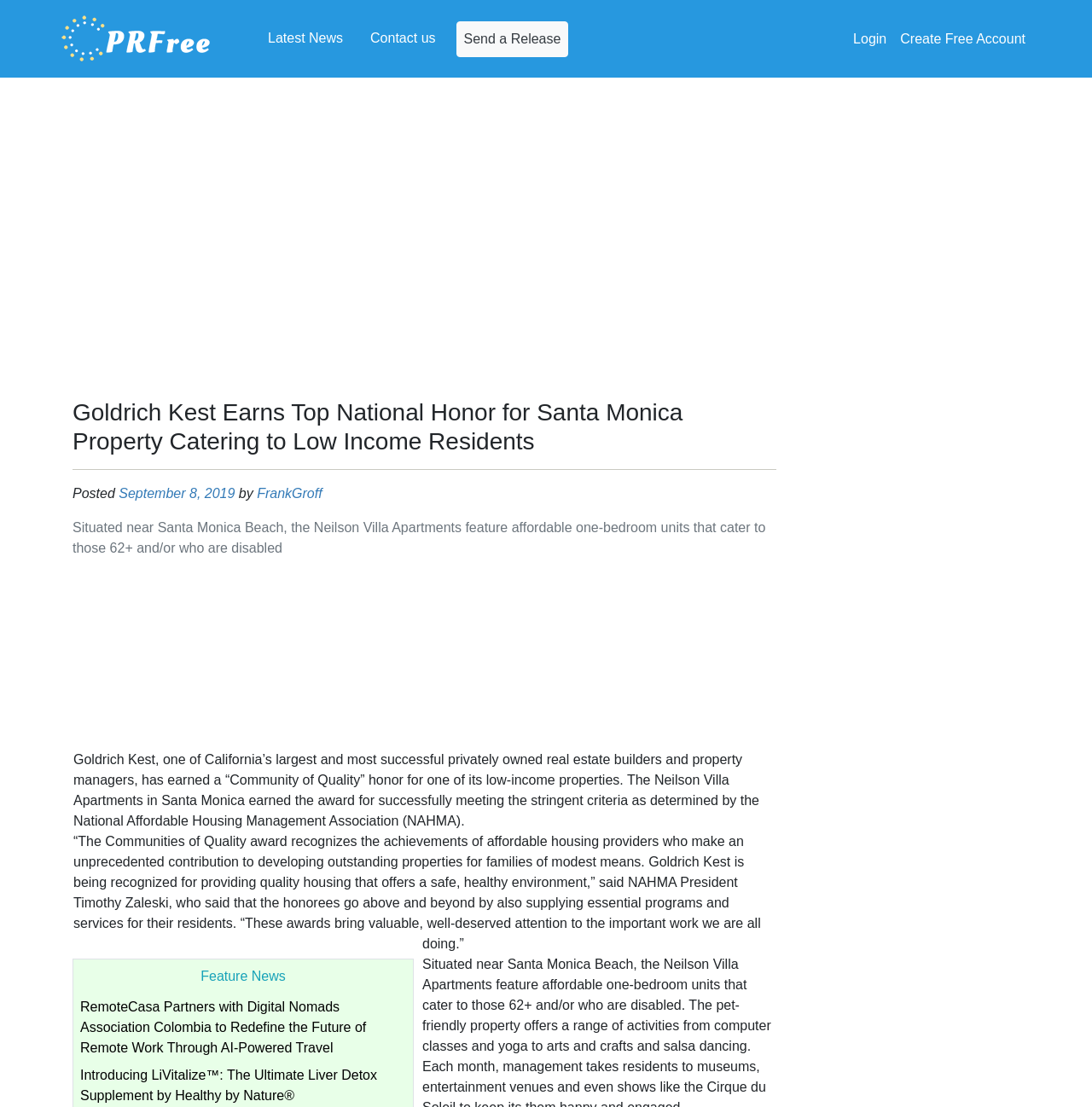Based on the element description September 2018, identify the bounding box coordinates for the UI element. The coordinates should be in the format (top-left x, top-left y, bottom-right x, bottom-right y) and within the 0 to 1 range.

None